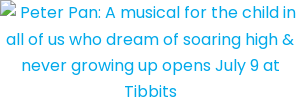When does the production open?
Please look at the screenshot and answer in one word or a short phrase.

July 9